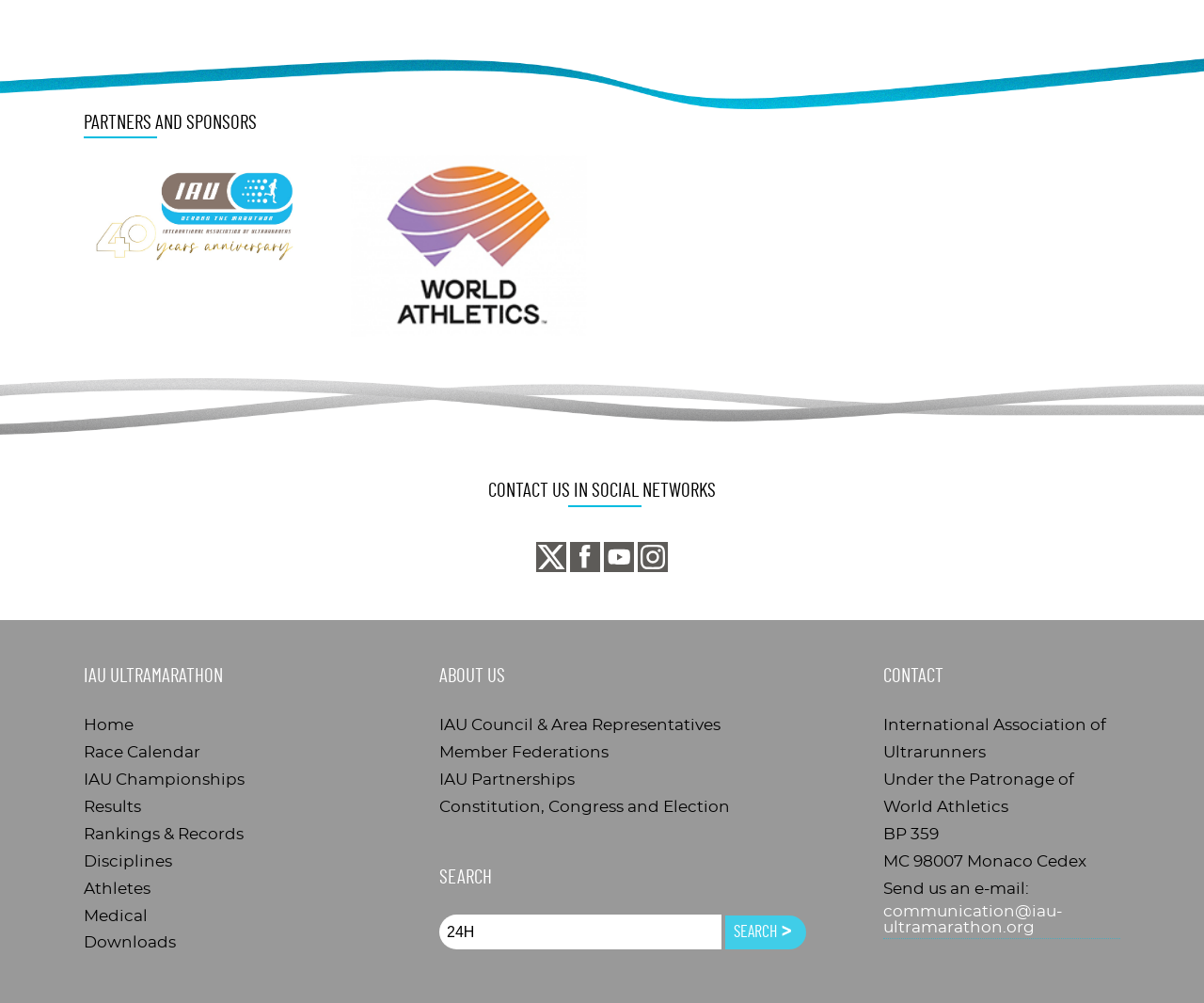How many links are under 'IAU ULTRAMARATHON'?
Deliver a detailed and extensive answer to the question.

I counted the number of links under the 'IAU ULTRAMARATHON' heading, which are 'Home', 'Race Calendar', 'IAU Championships', 'Results', 'Rankings & Records', 'Disciplines', and 'Athletes', so there are 7 links.